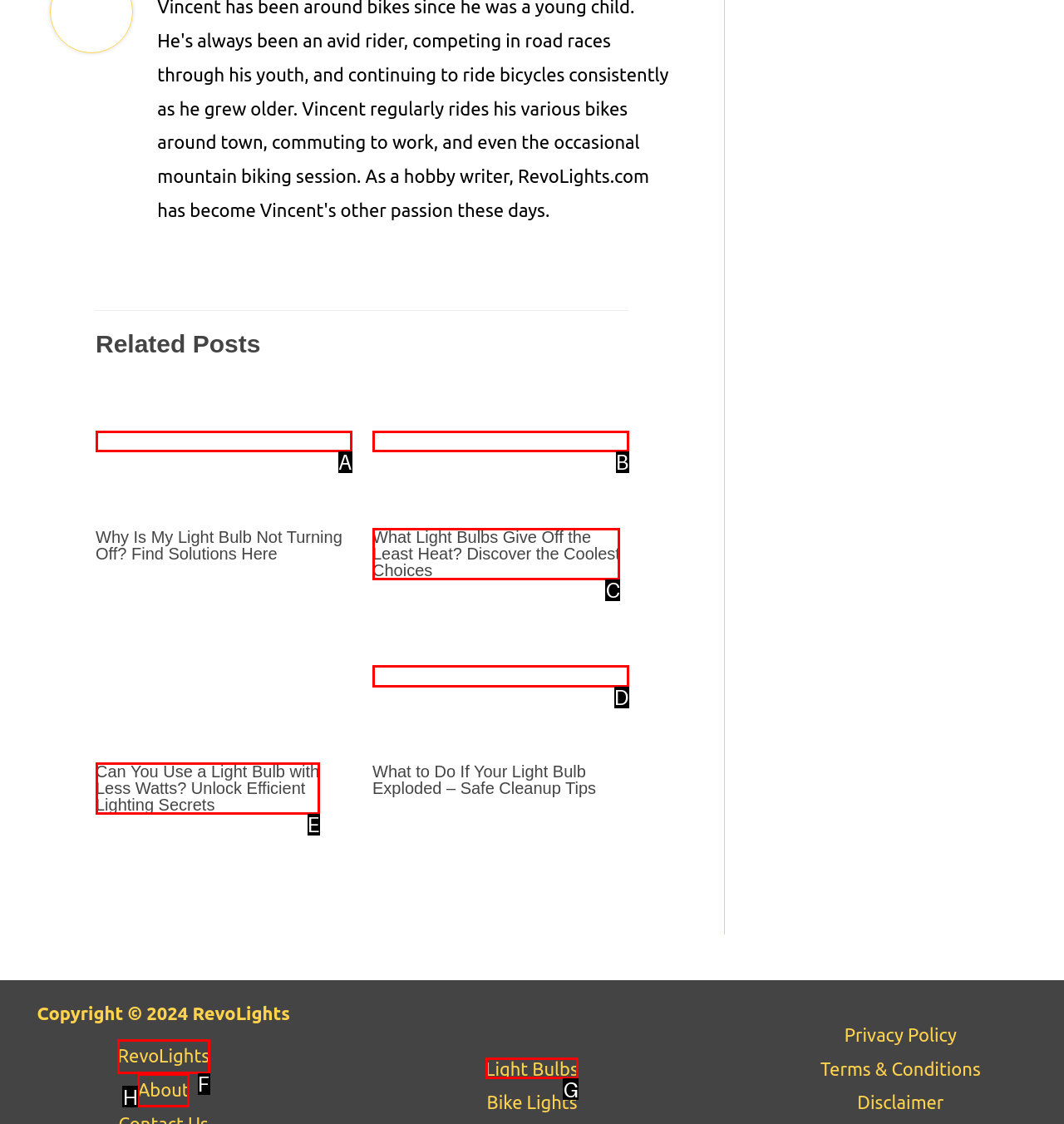Indicate which red-bounded element should be clicked to perform the task: Read more about What to Do If Your Light Bulb Exploded – Safe Cleanup Tips Answer with the letter of the correct option.

D